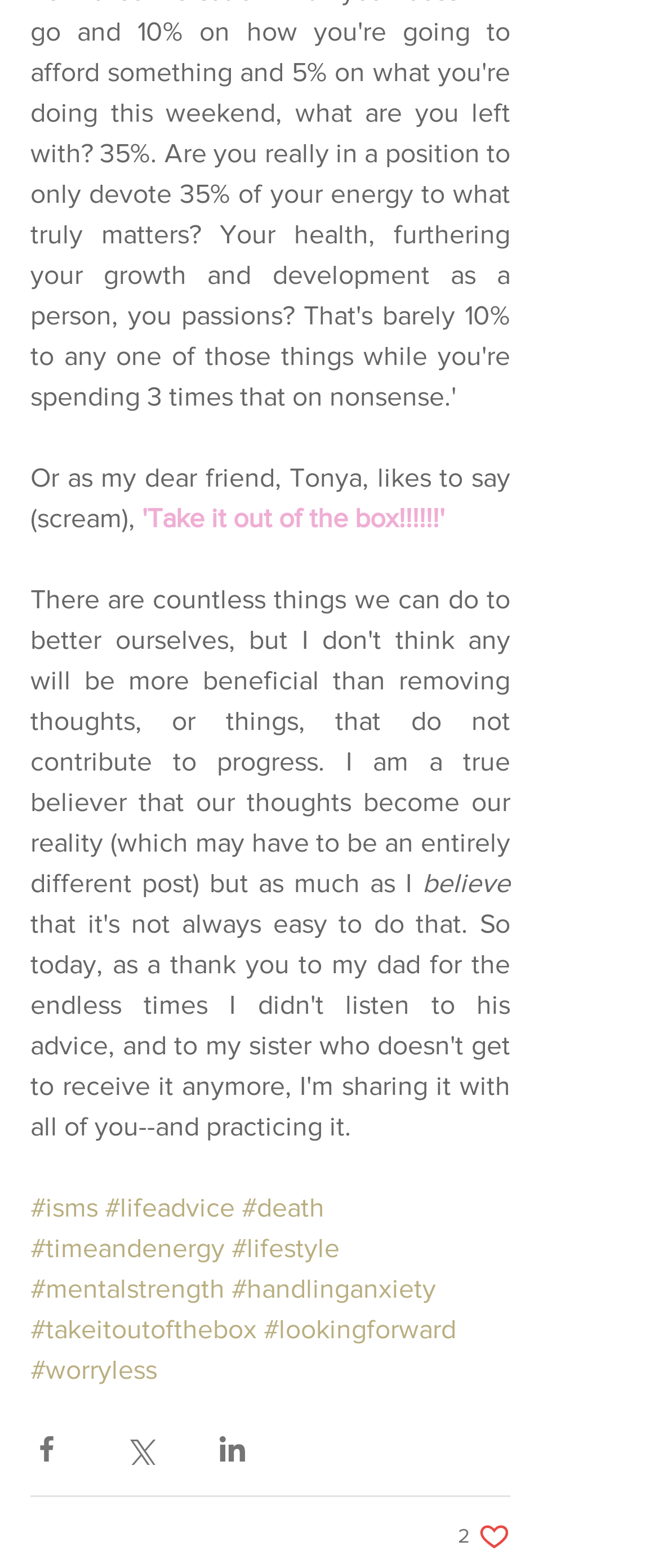How many social media sharing buttons are available?
Provide a short answer using one word or a brief phrase based on the image.

3